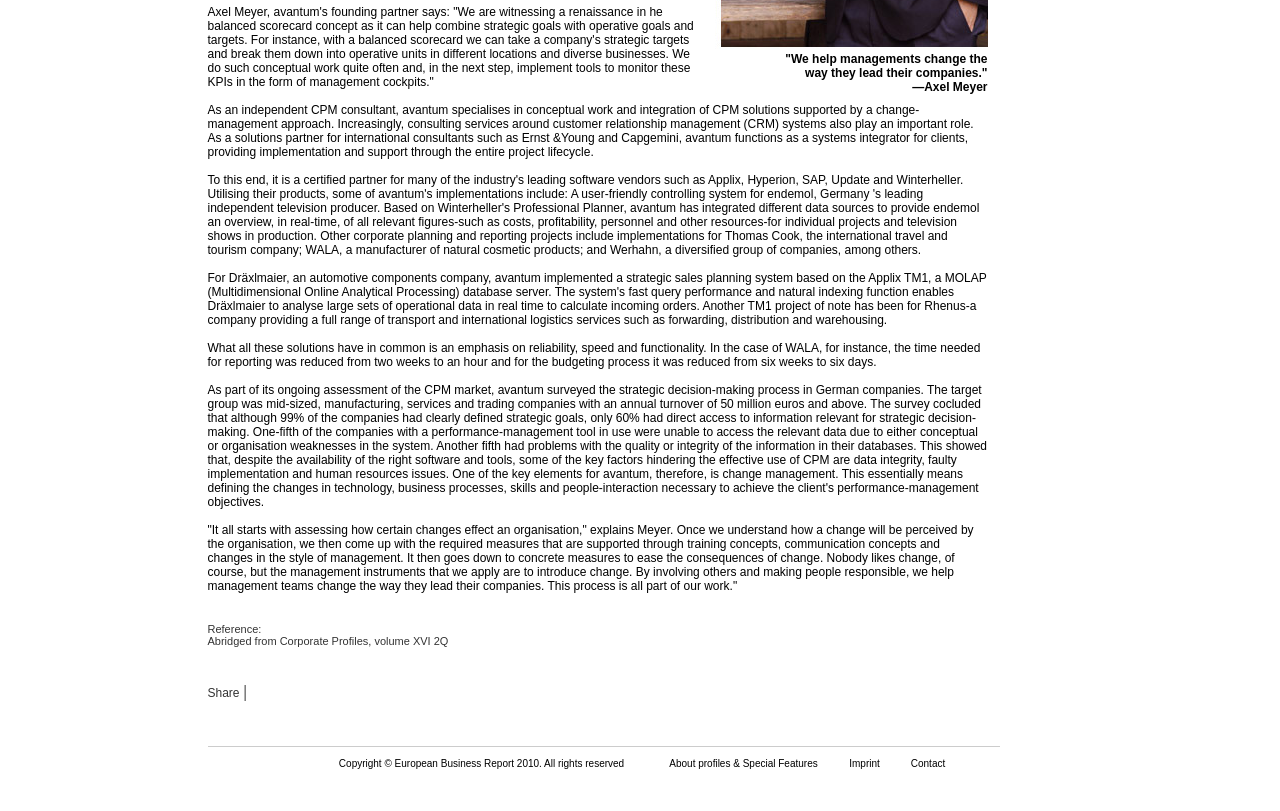Find and provide the bounding box coordinates for the UI element described with: "About profiles & Special Features".

[0.523, 0.934, 0.639, 0.948]